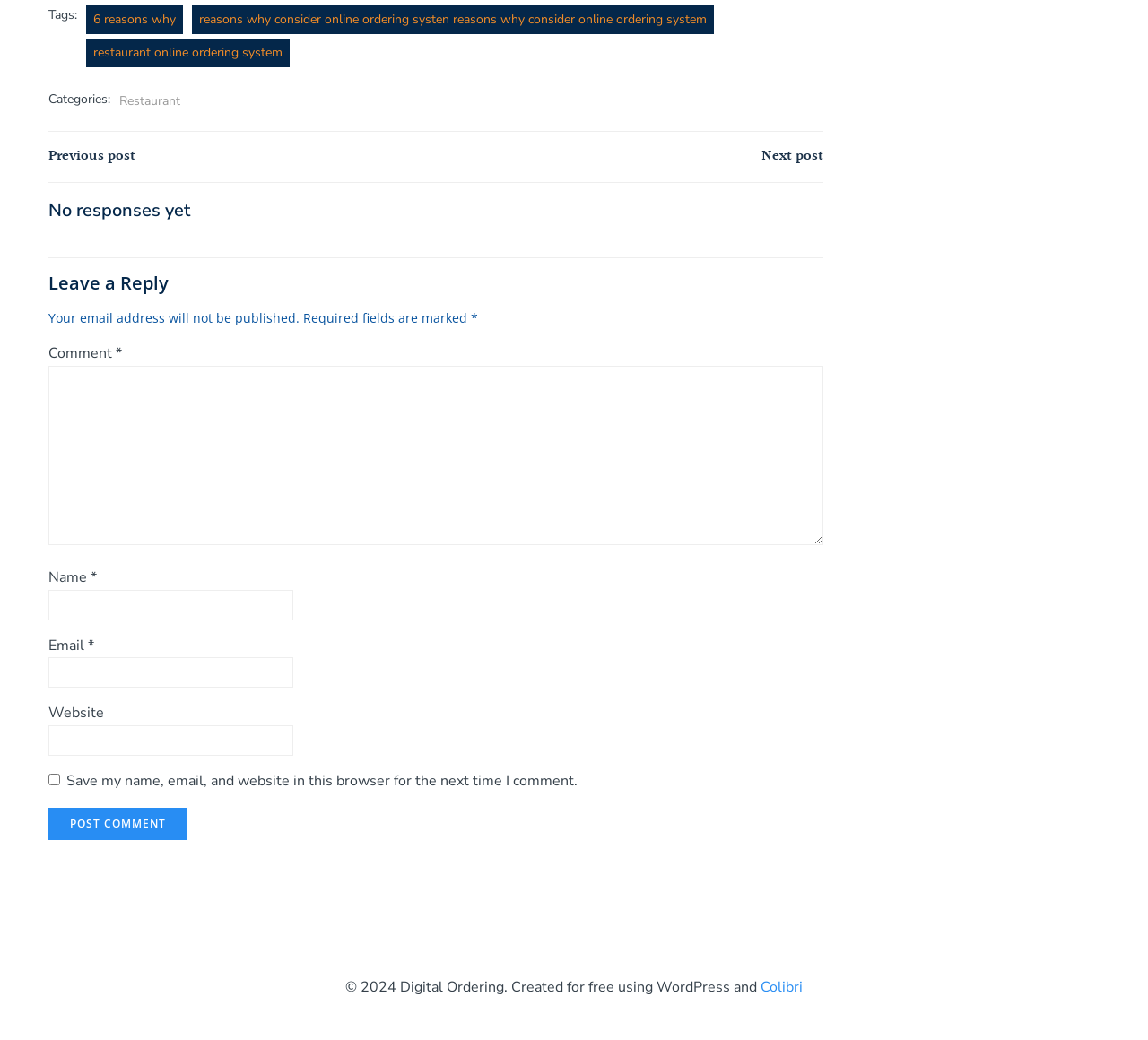Give a succinct answer to this question in a single word or phrase: 
What is the first link on the webpage?

6 reasons why